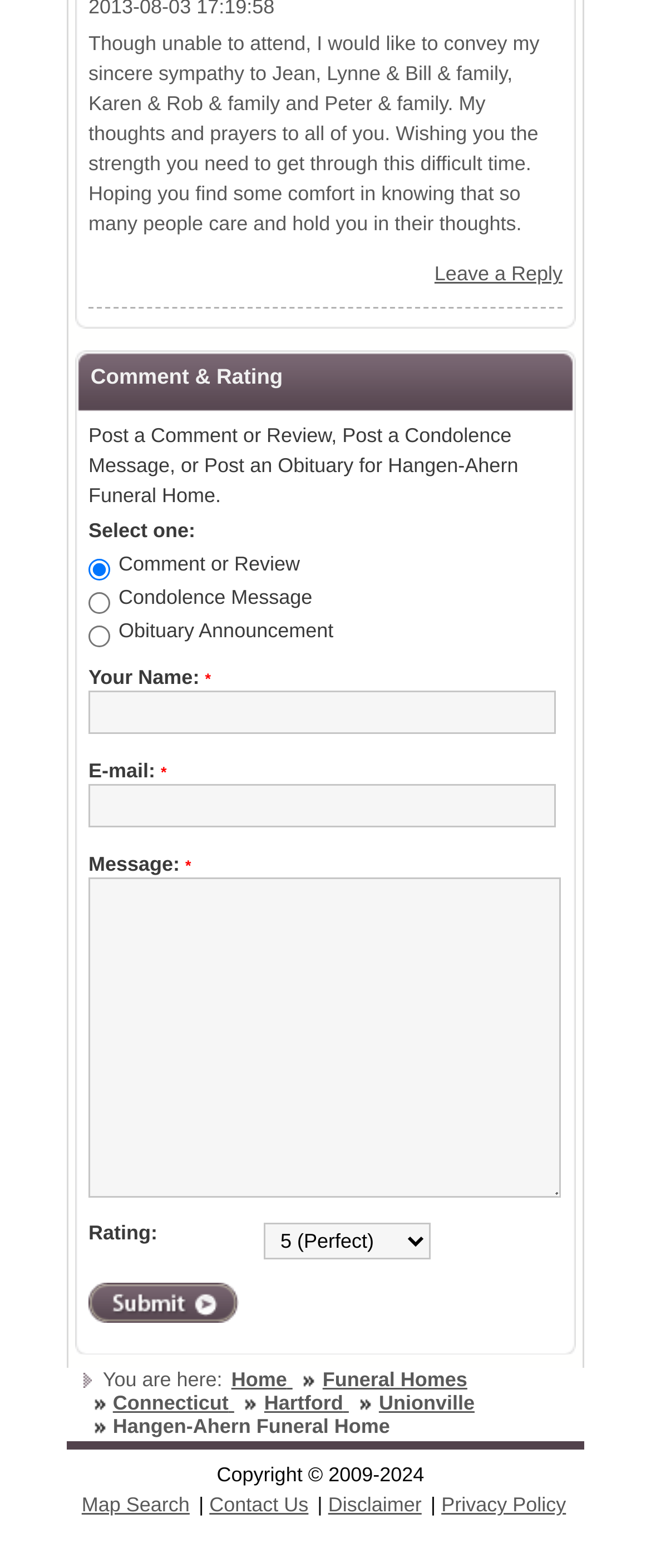Extract the bounding box coordinates of the UI element described by: "Leave a Reply". The coordinates should include four float numbers ranging from 0 to 1, e.g., [left, top, right, bottom].

[0.667, 0.167, 0.864, 0.182]